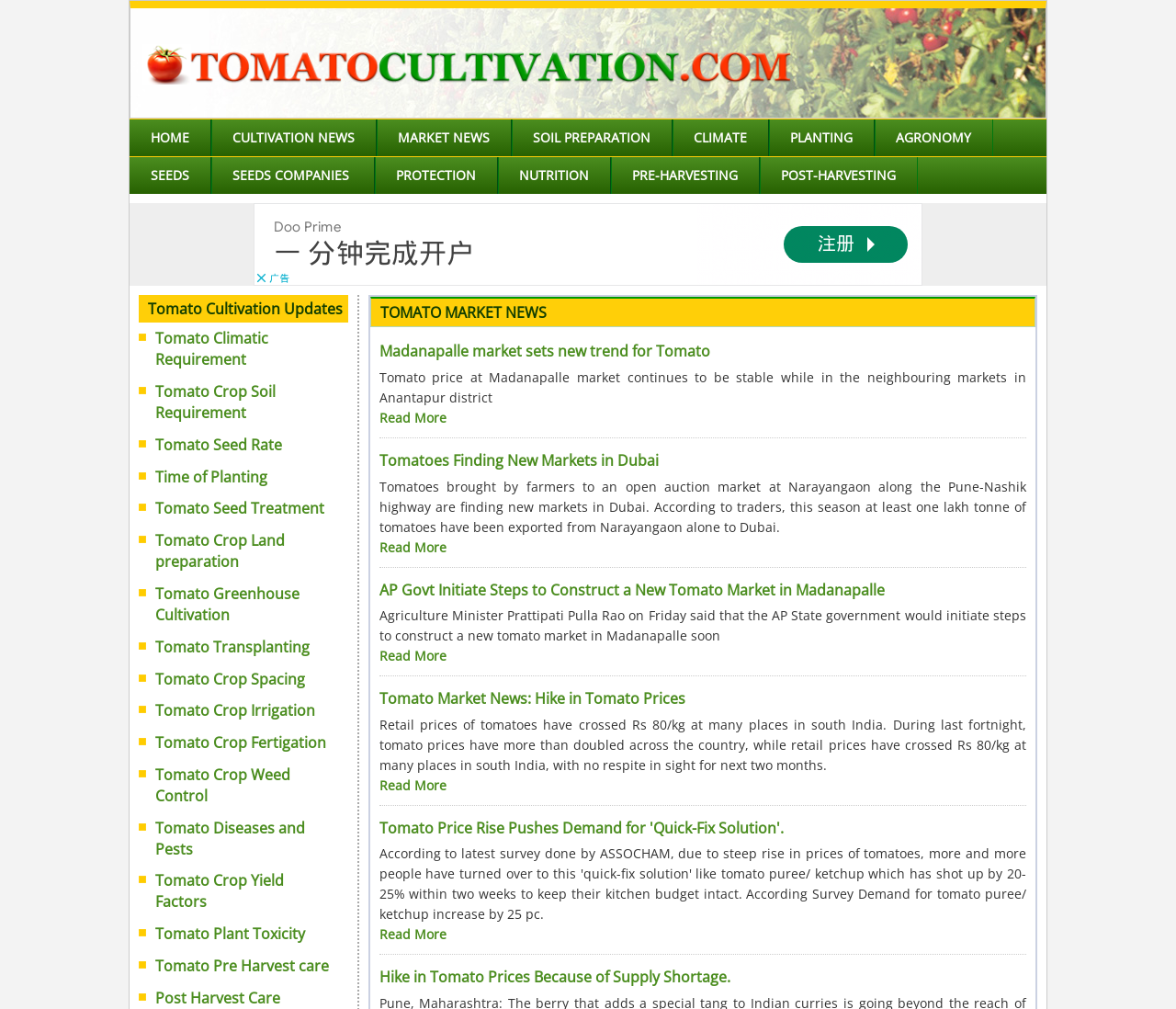Generate an in-depth caption that captures all aspects of the webpage.

The webpage is about Tomato Market News, featuring news articles and updates on tomato prices, cultivation, and market trends. At the top, there is an image related to tomato cultivation, accompanied by a navigation menu with links to different sections, including HOME, CULTIVATION NEWS, MARKET NEWS, SOIL PREPARATION, CLIMATE, PLANTING, and more.

Below the navigation menu, there is a section titled "AGRONOMY" with links to subtopics such as SEEDS, SEEDS COMPANIES, PROTECTION, NUTRITION, PRE-HARVESTING, and POST-HARVESTING. To the right of this section, there is an advertisement iframe.

The main content of the webpage is divided into two columns. The left column features a series of links related to tomato cultivation, including topics such as climatic requirements, soil preparation, seed rate, and more. The right column contains news articles about the tomato market, with headings such as "Madanapalle market sets new trend for Tomato", "Tomatoes Finding New Markets in Dubai", and "AP Govt Initiate Steps to Construct a New Tomato Market in Madanapalle". Each news article has a brief summary and a "Read More" link.

The news articles are arranged in a vertical list, with the most recent articles at the top. The webpage provides a wealth of information on tomato market news, prices, and cultivation practices, making it a valuable resource for farmers, traders, and anyone interested in the tomato industry.